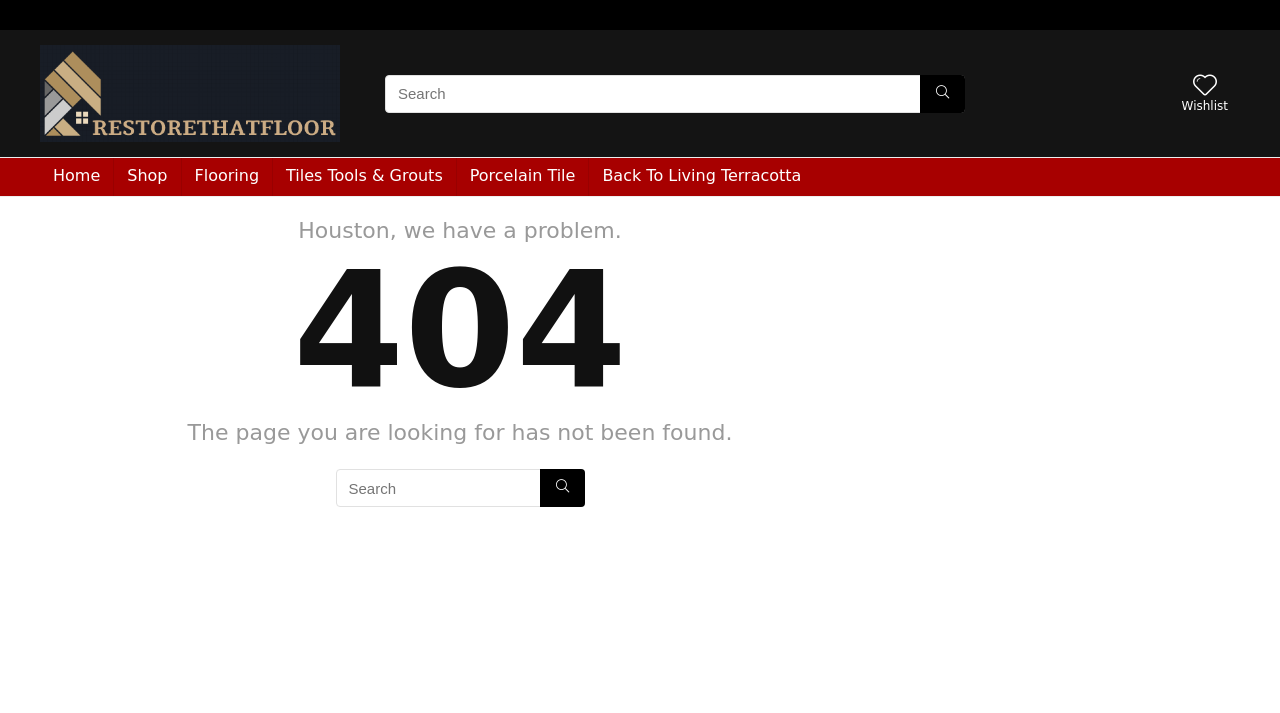Locate the bounding box coordinates of the element that should be clicked to fulfill the instruction: "search for something".

[0.301, 0.105, 0.754, 0.158]